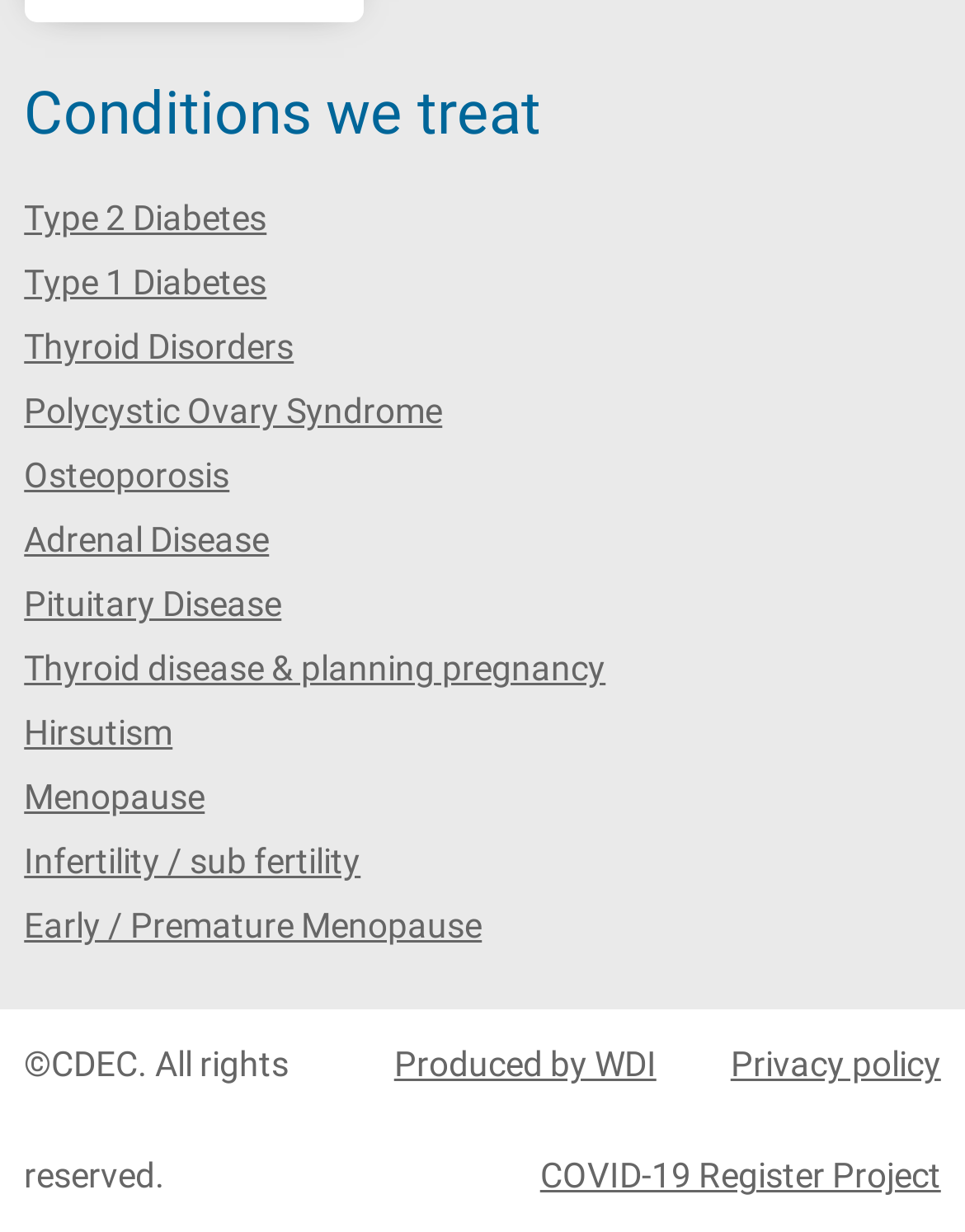Using the provided element description: "Thyroid Disorders", determine the bounding box coordinates of the corresponding UI element in the screenshot.

[0.025, 0.266, 0.975, 0.298]